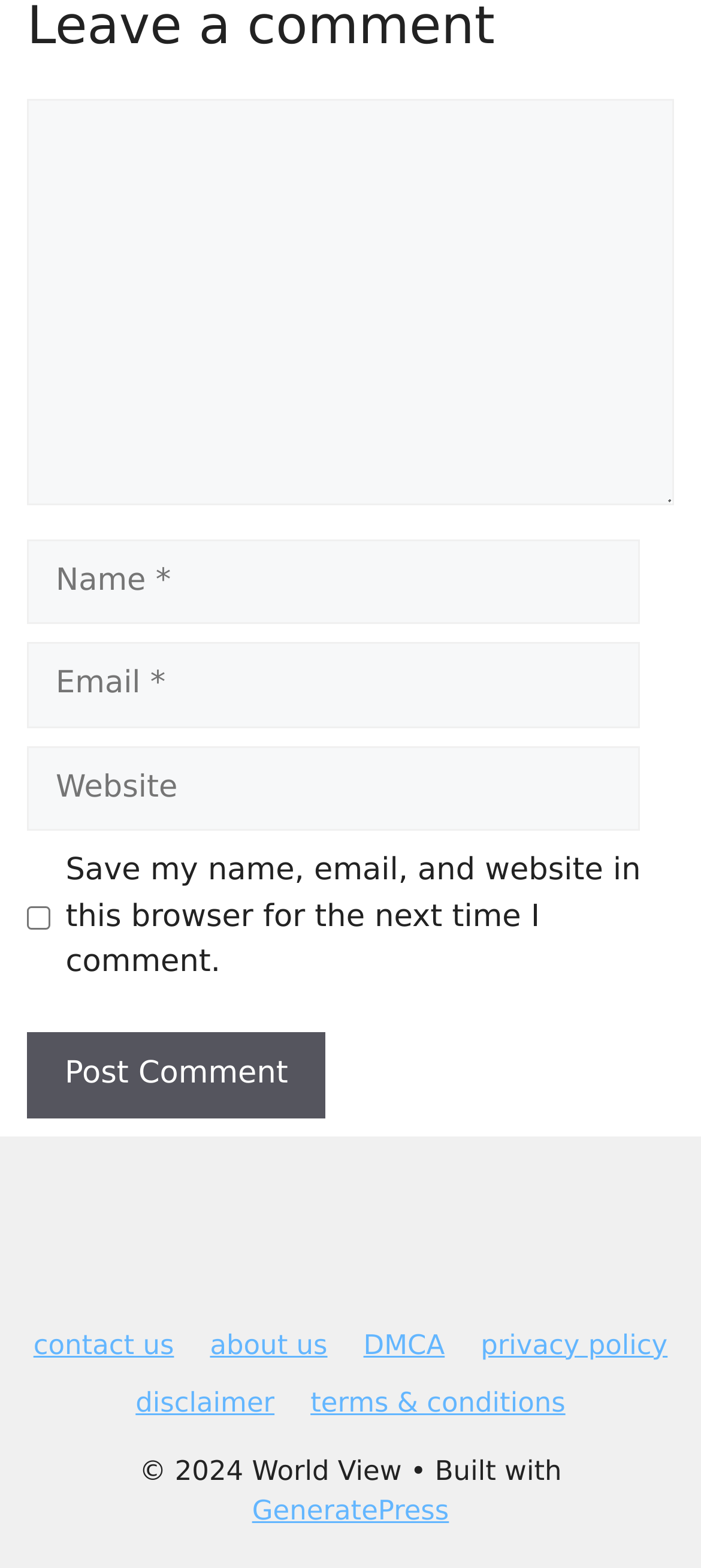Please respond in a single word or phrase: 
What is the label of the checkbox?

Save my name, email, and website in this browser for the next time I comment.